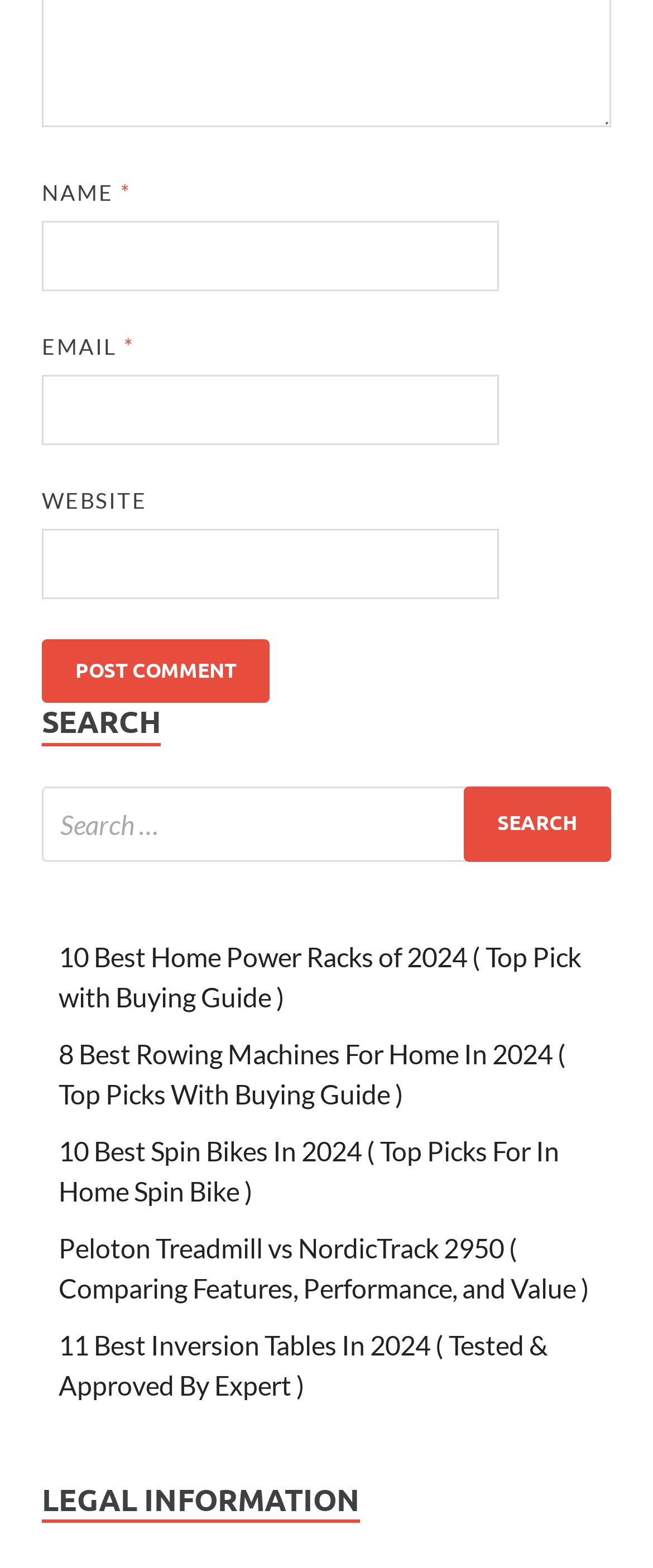Show the bounding box coordinates for the HTML element as described: "parent_node: WEBSITE name="url"".

[0.064, 0.337, 0.764, 0.382]